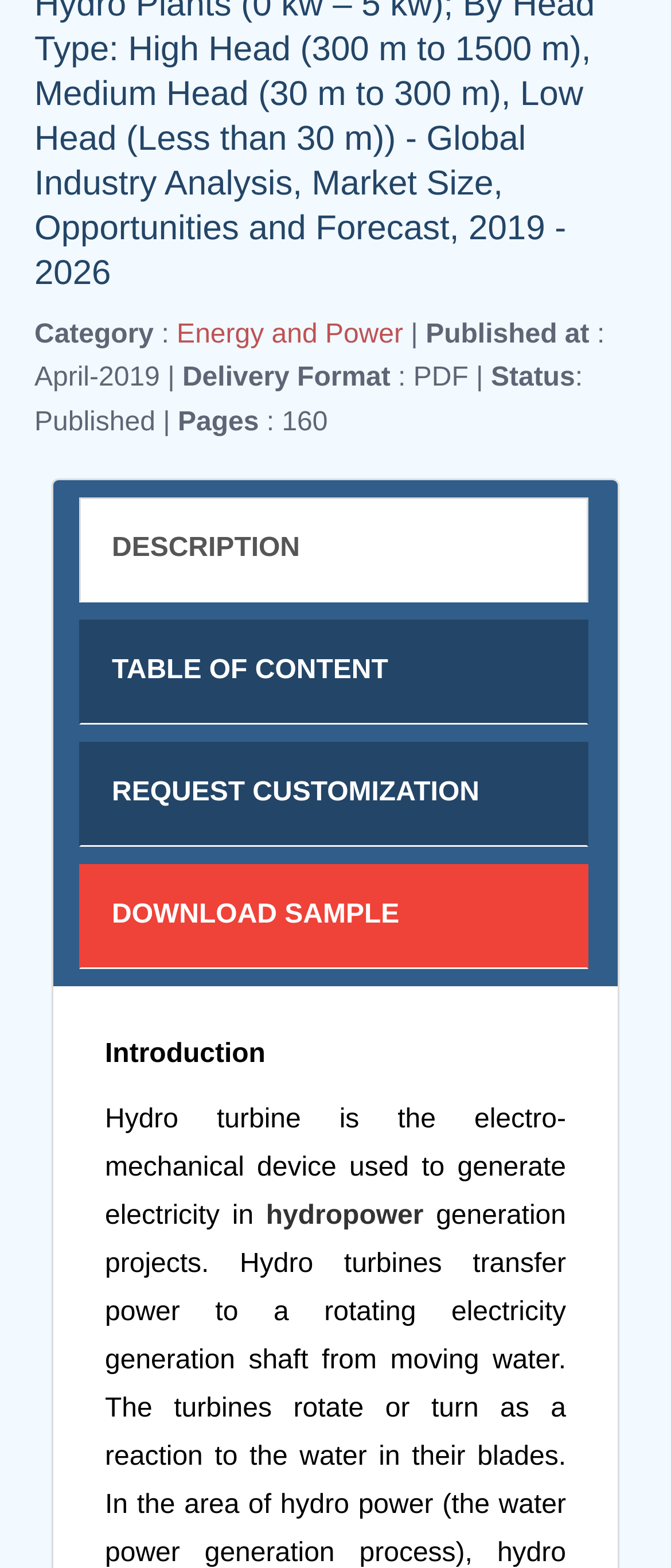Please find the bounding box coordinates (top-left x, top-left y, bottom-right x, bottom-right y) in the screenshot for the UI element described as follows: Energy and Power

[0.263, 0.204, 0.612, 0.222]